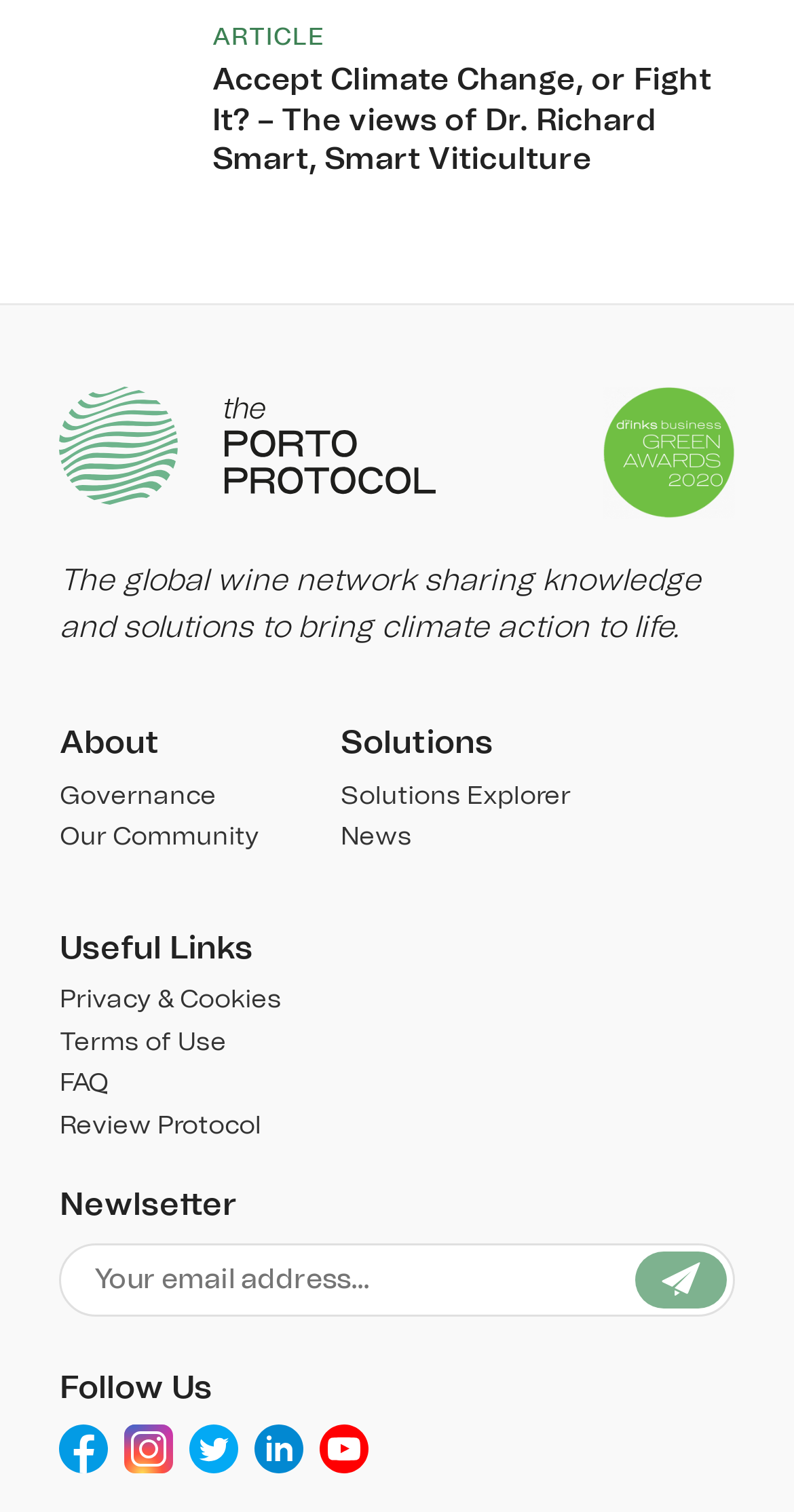What is the name of the community?
Please use the image to deliver a detailed and complete answer.

The StaticText element with the text 'The global wine network sharing knowledge and solutions to bring climate action to life.' suggests that the community being referred to is the global wine network.